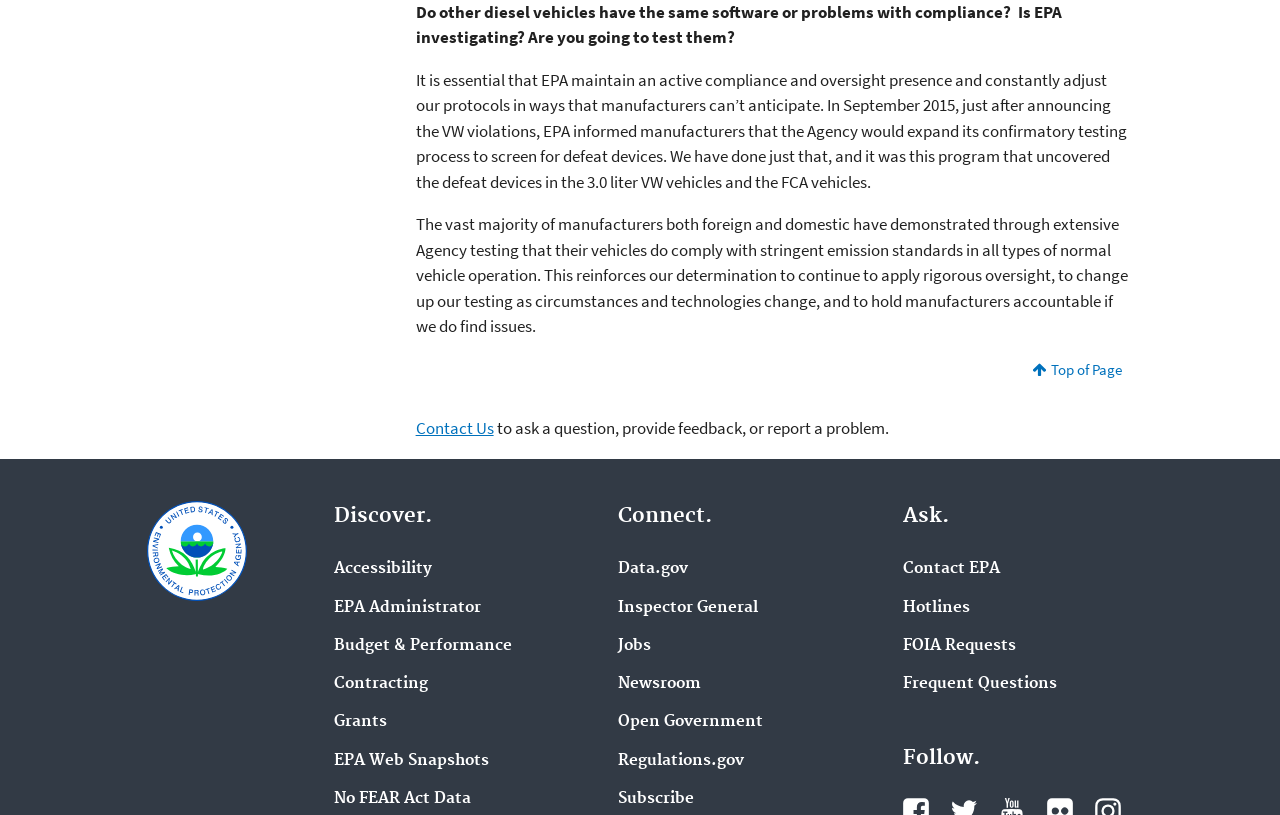What is the topic of the first paragraph?
Please use the visual content to give a single word or phrase answer.

Diesel vehicles